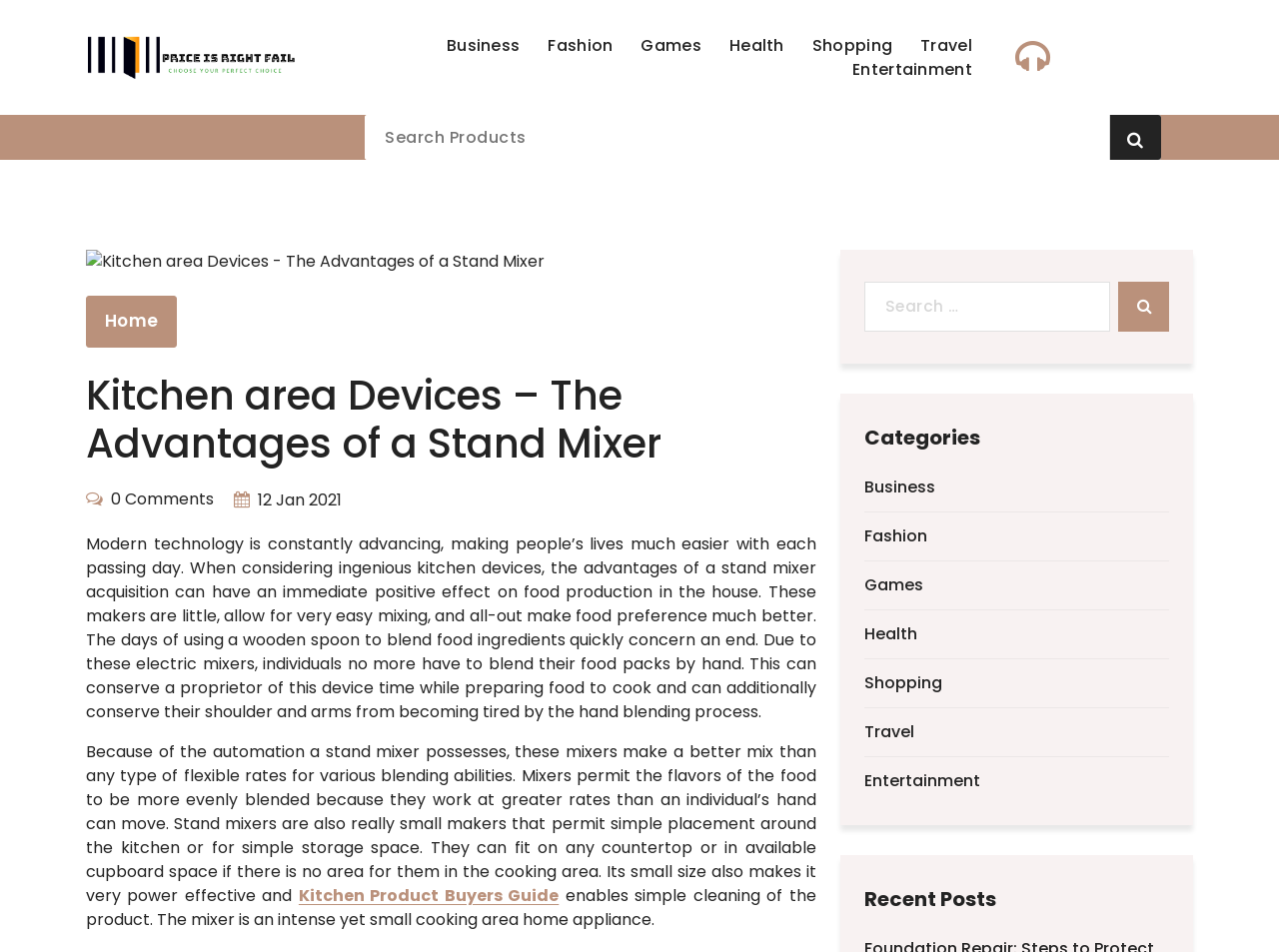Given the description parent_node: Choose Your Perfect Choice, predict the bounding box coordinates of the UI element. Ensure the coordinates are in the format (top-left x, top-left y, bottom-right x, bottom-right y) and all values are between 0 and 1.

[0.067, 0.022, 0.231, 0.092]